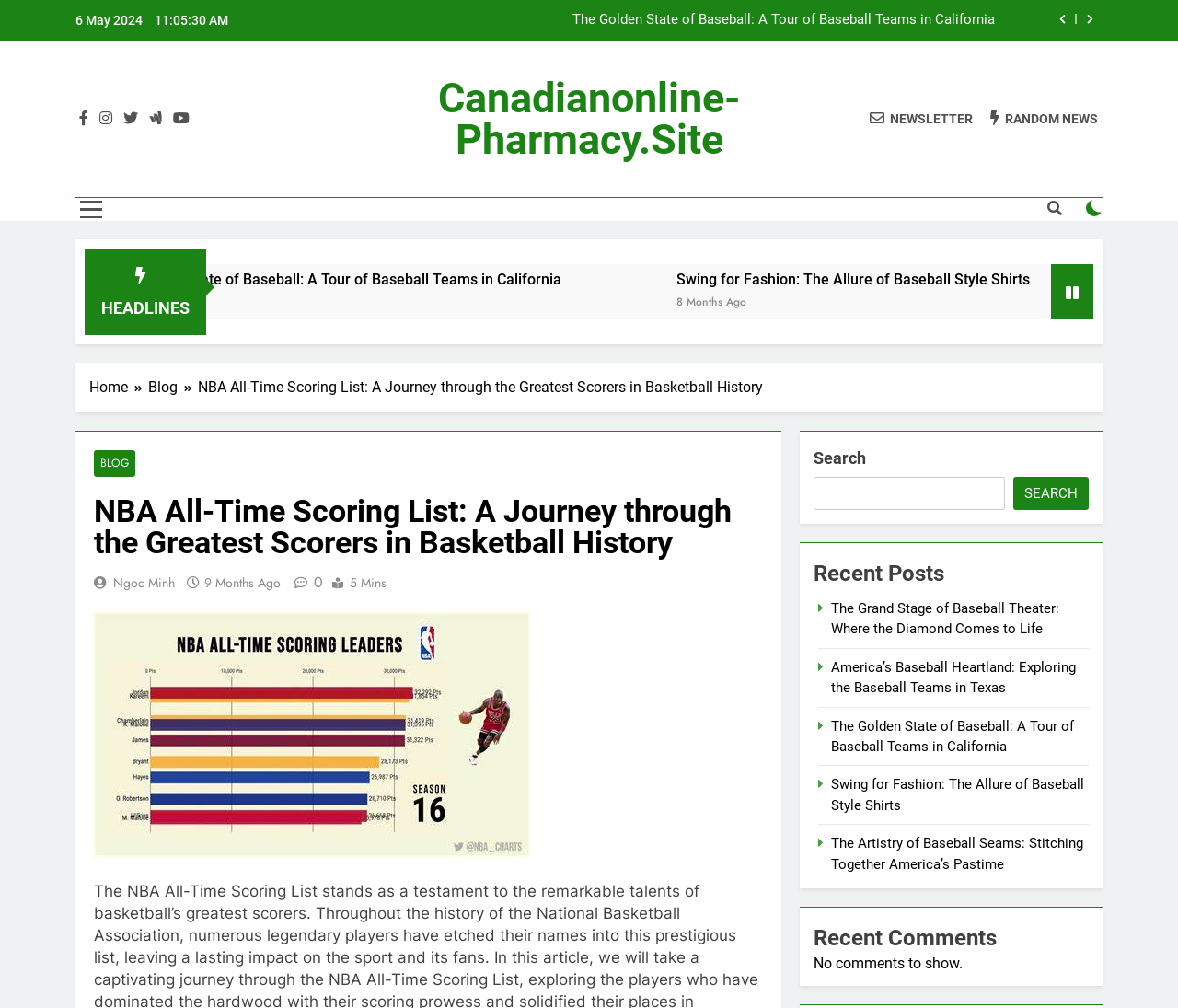What is the category of the article 'The Artistry of Baseball Seams: Stitching Together America’s Pastime'?
Look at the image and provide a detailed response to the question.

Although the category is not explicitly stated, the title of the article 'The Artistry of Baseball Seams: Stitching Together America’s Pastime' suggests that it is related to baseball, and the webpage seems to be focused on sports, particularly baseball and basketball.